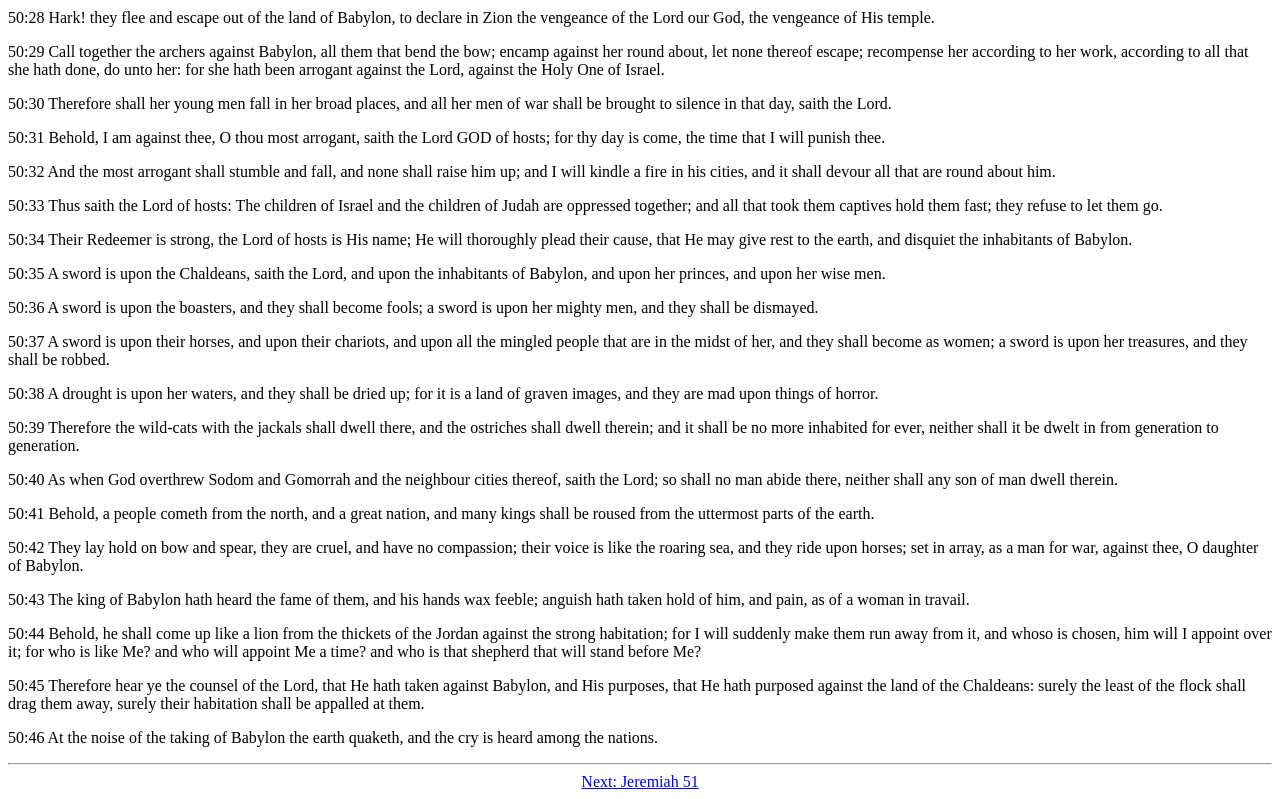What is the tone of the passage?
Using the visual information, answer the question in a single word or phrase.

Ominous